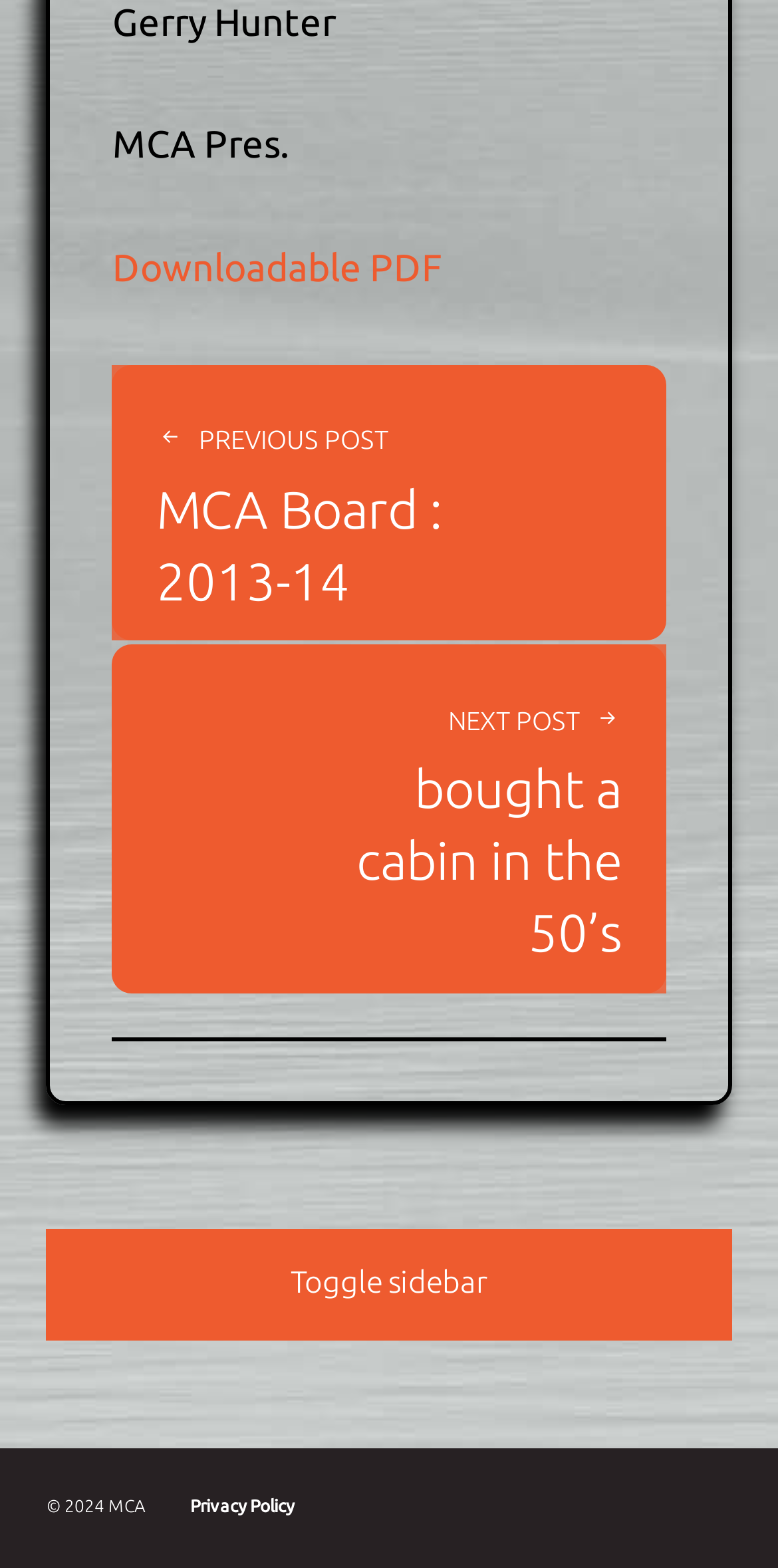What is the copyright year of the webpage?
Can you offer a detailed and complete answer to this question?

The question can be answered by looking at the StaticText element with the text '© 2024 MCA' at the bottom of the webpage, which indicates the copyright year of the webpage.